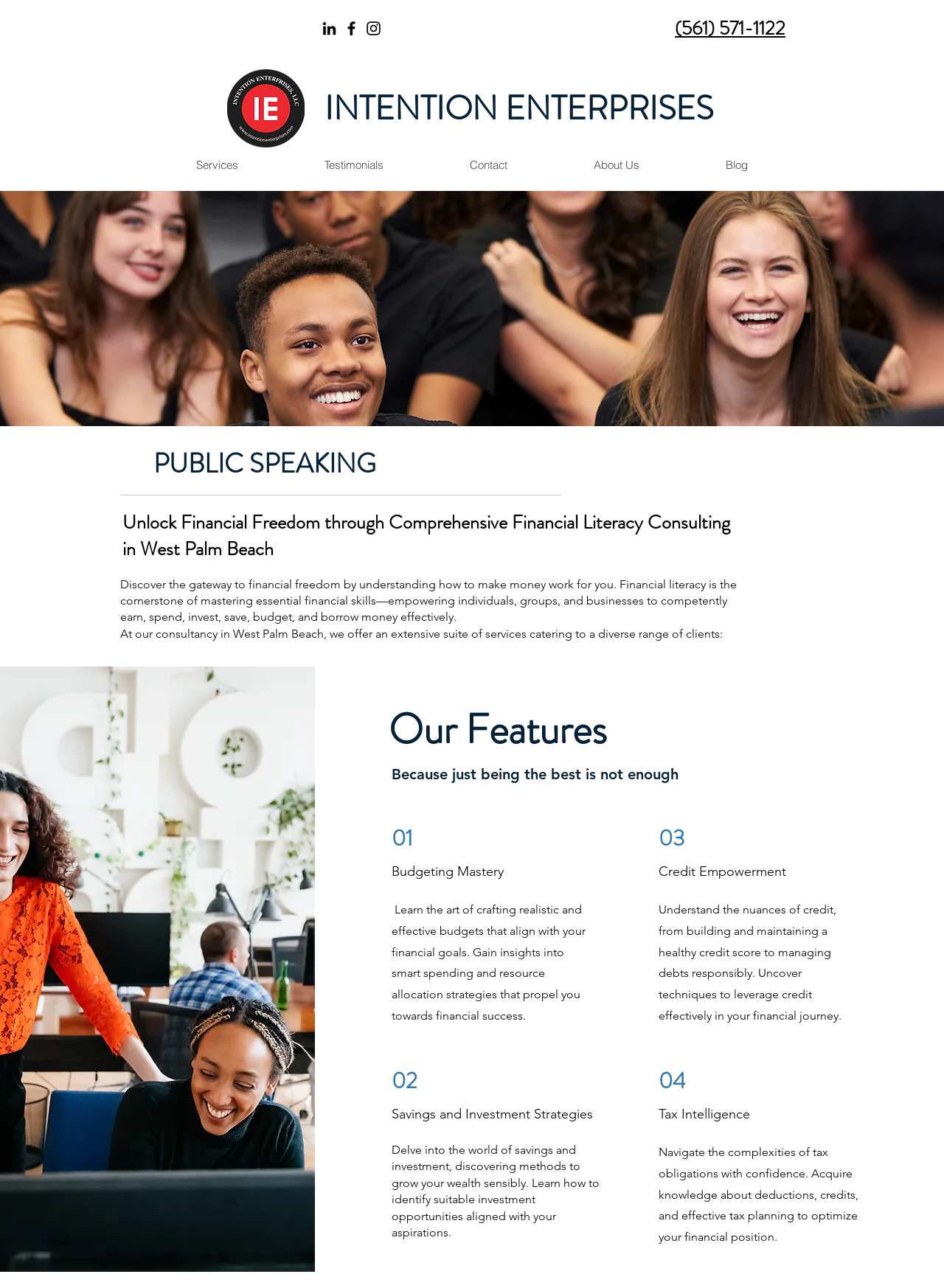Please mark the clickable region by giving the bounding box coordinates needed to complete this instruction: "View the round logo".

[0.241, 0.054, 0.323, 0.115]